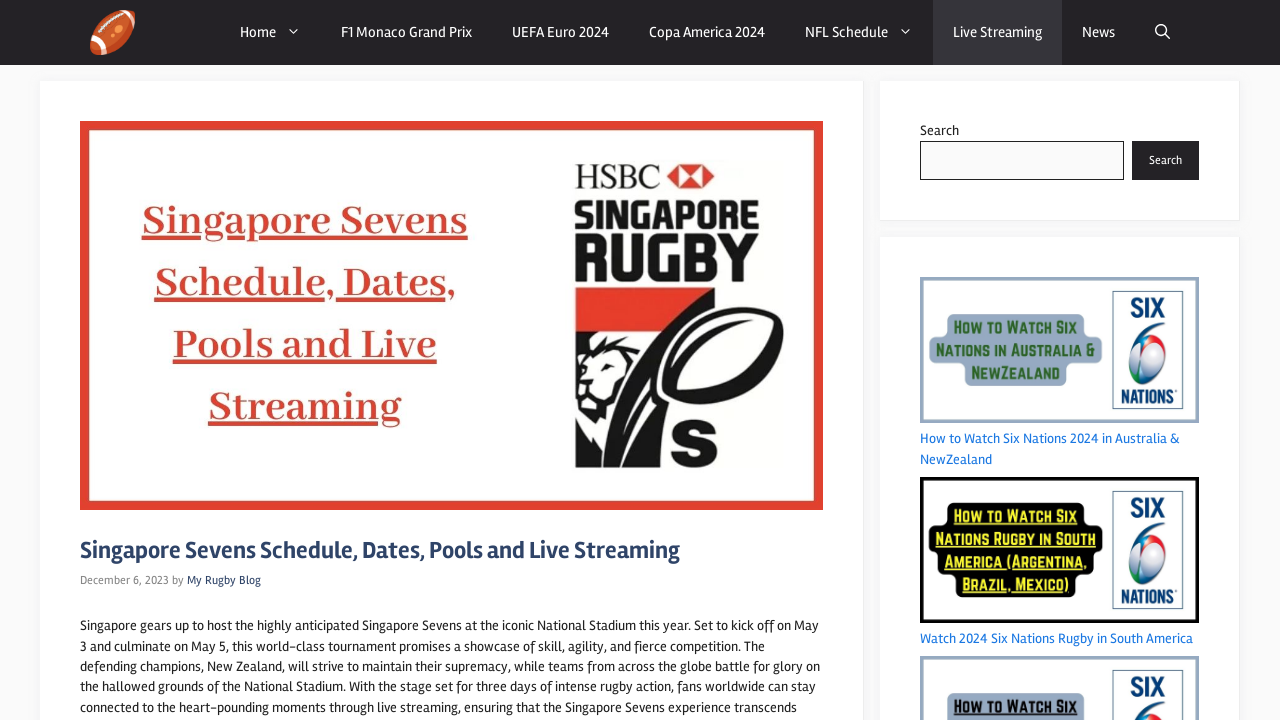Extract the primary header of the webpage and generate its text.

Singapore Sevens Schedule, Dates, Pools and Live Streaming